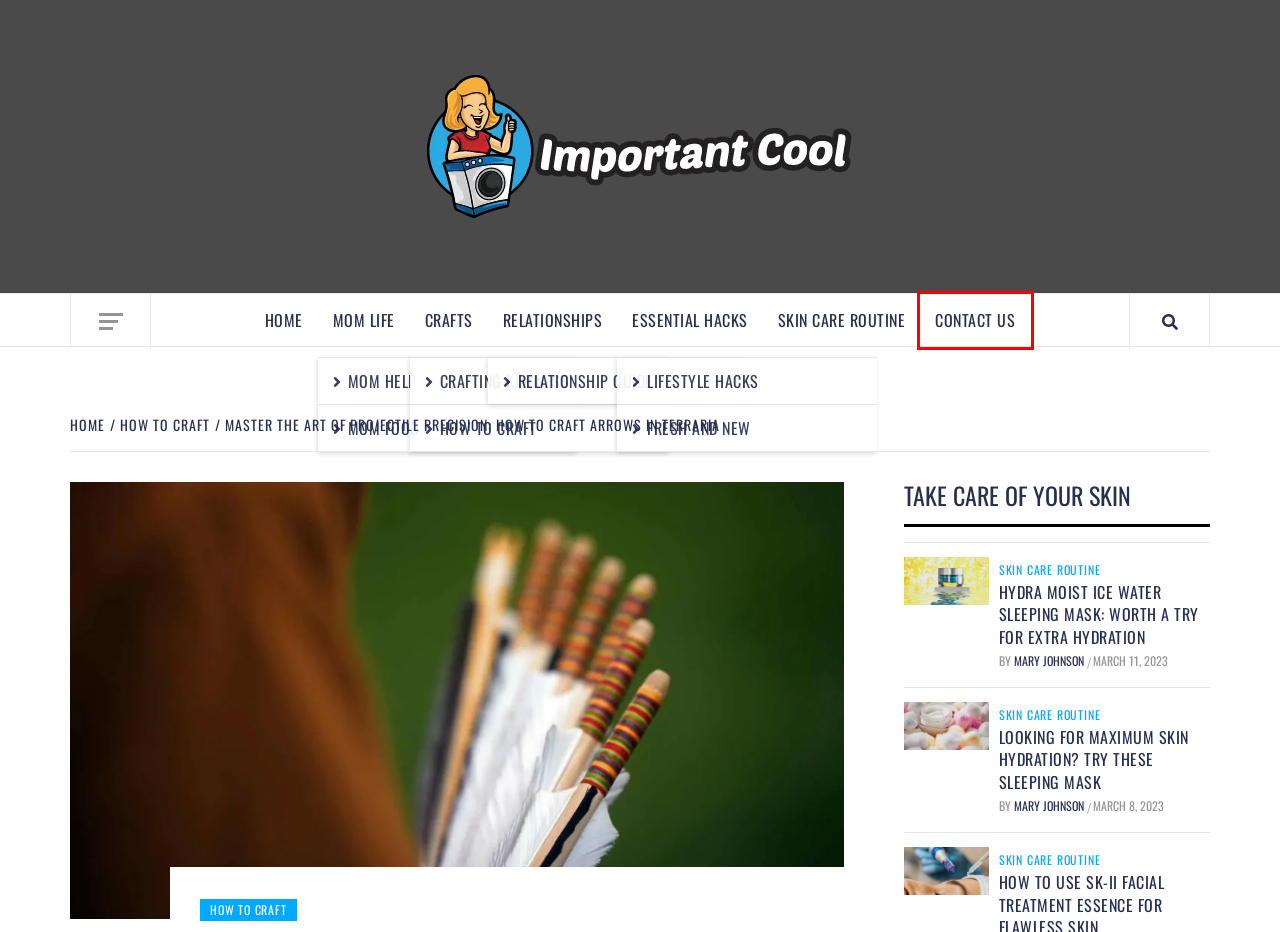Look at the screenshot of a webpage where a red rectangle bounding box is present. Choose the webpage description that best describes the new webpage after clicking the element inside the red bounding box. Here are the candidates:
A. Contact Us - Important Cool
B. Mary Johnson, Author at Important Cool
C. How to Craft Archives - Important Cool
D. Home - Important Cool
E. Crafts Archives - Important Cool
F. Hydra Moist Ice Water Sleeping Mask: Worth A Try For Extra Hydration - Important Cool
G. Mom Life Archives - Important Cool
H. Looking For Maximum Skin Hydration? Try These Sleeping Mask - Important Cool

A